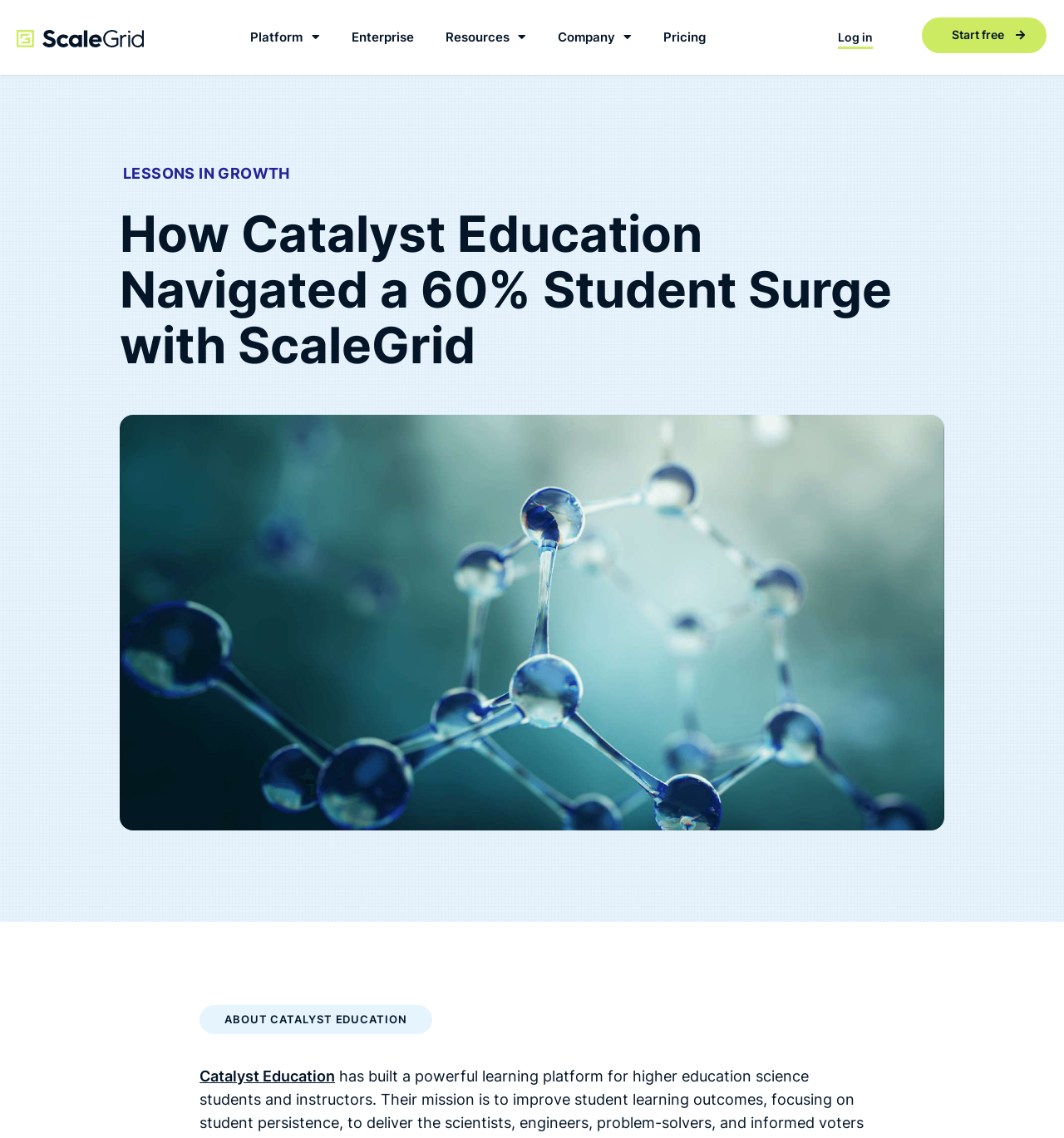Use a single word or phrase to answer the following:
What is the text above 'How Catalyst Education Navigated a 60% Student Surge with ScaleGrid'?

LESSONS IN GROWTH